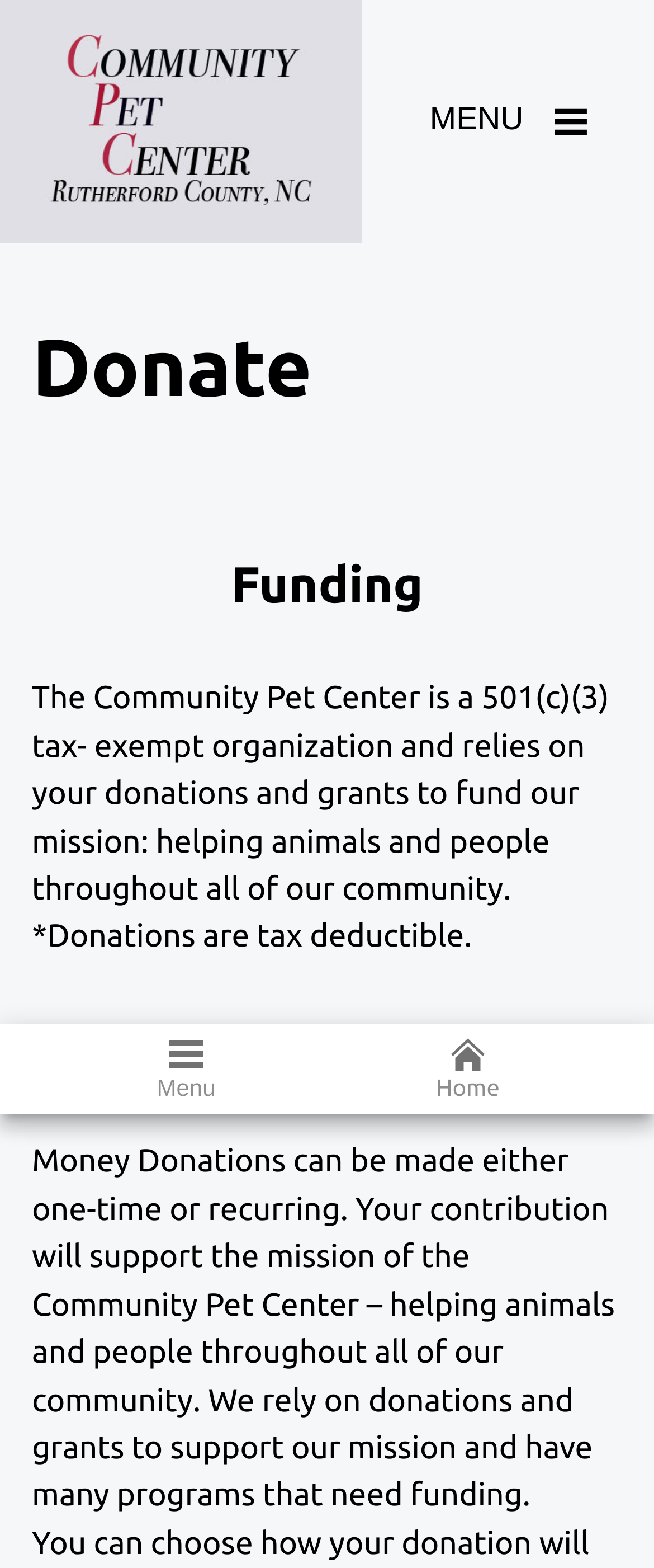Can donations be made recurring? Using the information from the screenshot, answer with a single word or phrase.

Yes